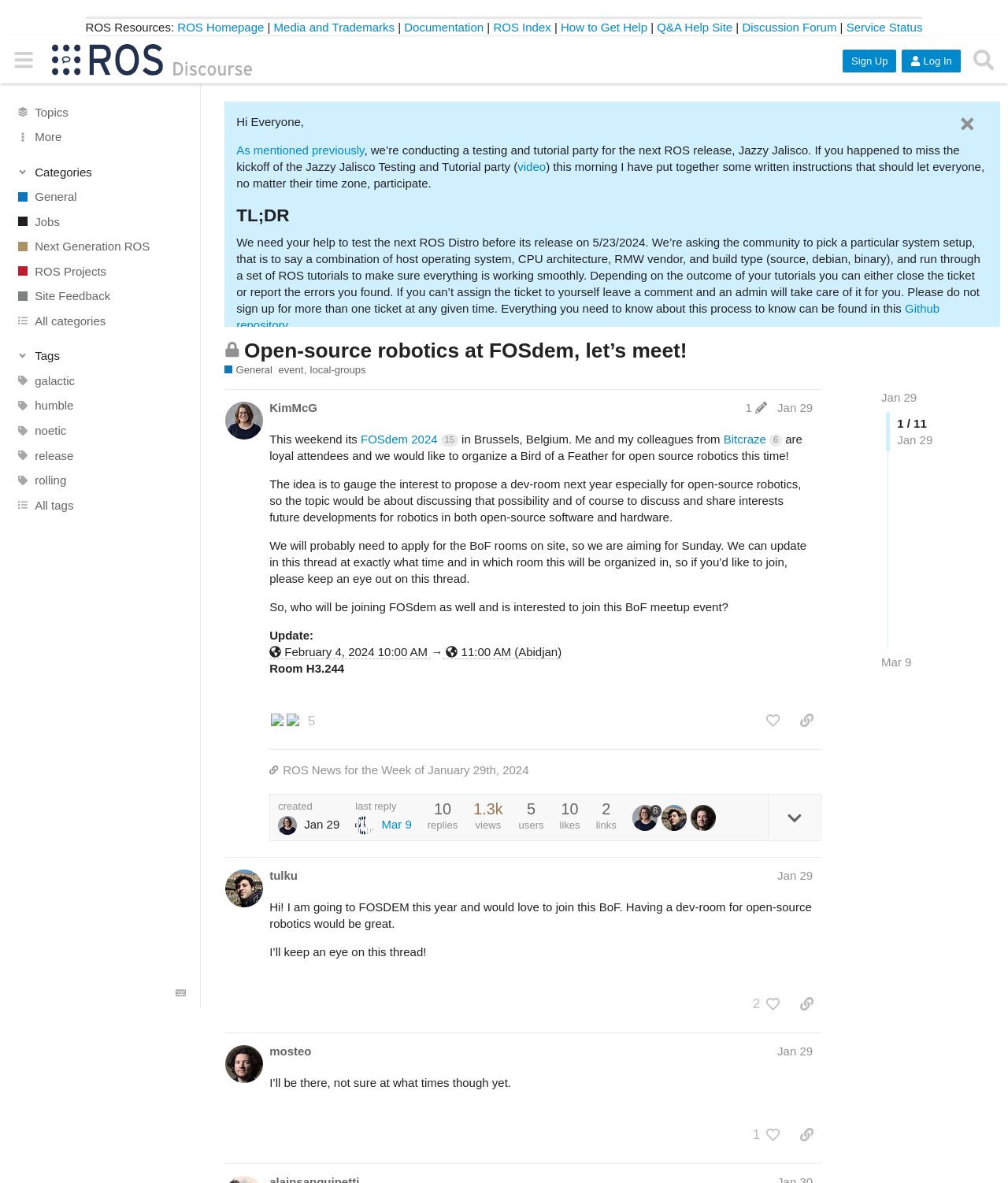Could you please study the image and provide a detailed answer to the question:
How many links are there in the ROS Resources section?

I counted the number of link elements within the ROS Resources section, which are 'ROS Homepage', 'Media and Trademarks', 'Documentation', 'ROS Index', 'How to Get Help', 'Q&A Help Site', 'Discussion Forum', and 'Service Status'.